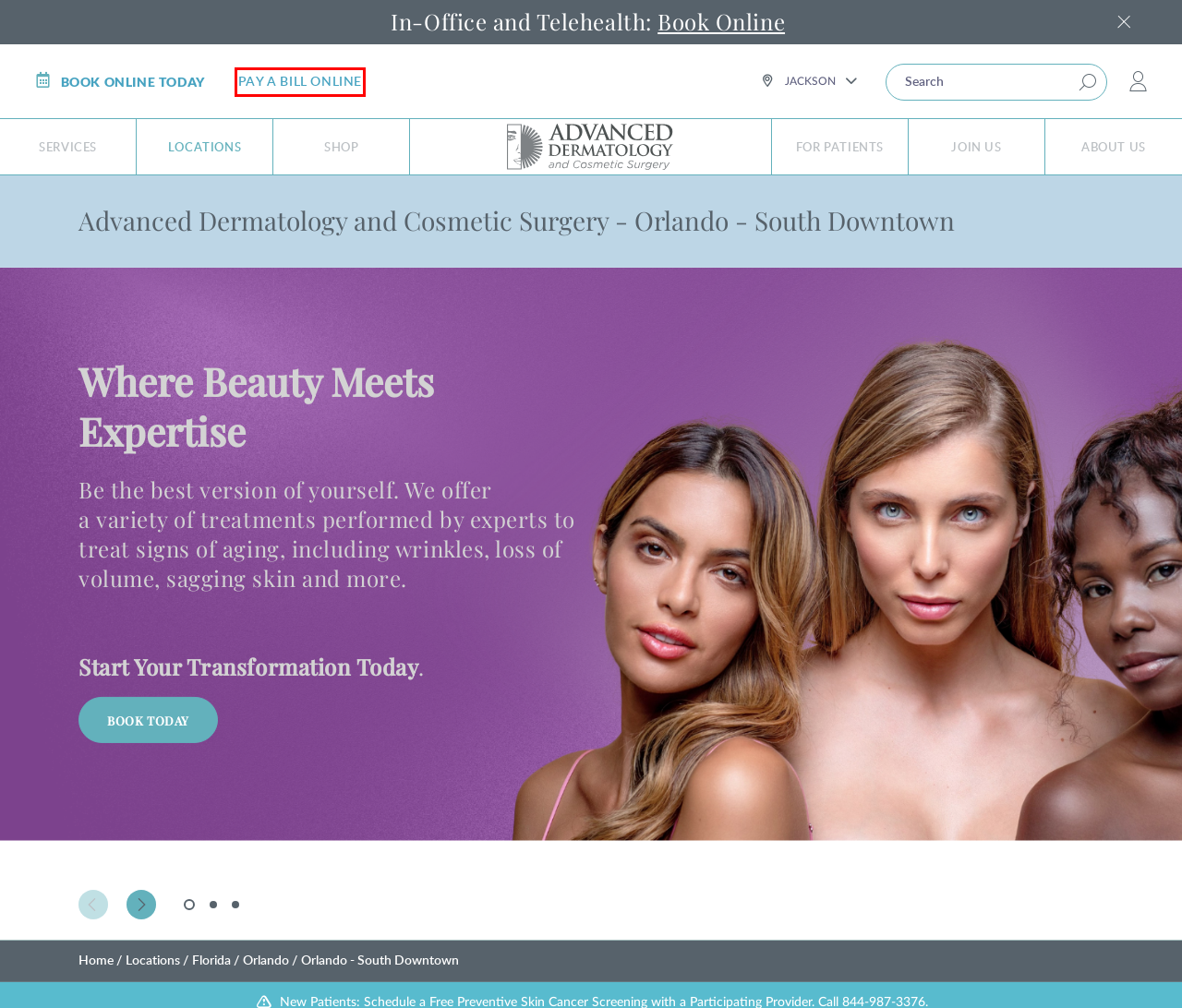Given a webpage screenshot with a red bounding box around a particular element, identify the best description of the new webpage that will appear after clicking on the element inside the red bounding box. Here are the candidates:
A. Website Certification Status | LegitScript
B. Advanced Dermatology and Cosmetic Surgery : Sign Up to Stay in Touch
C. Book Online Today | Advanced Dermatology
D. Error
E. Advanced Dermatology and Cosmetic Surgery Online Store
F. View and Pay Bill
G. KCU-GME Consortium/ADCS Orlando Program
H. Job Search - Career Portal

F